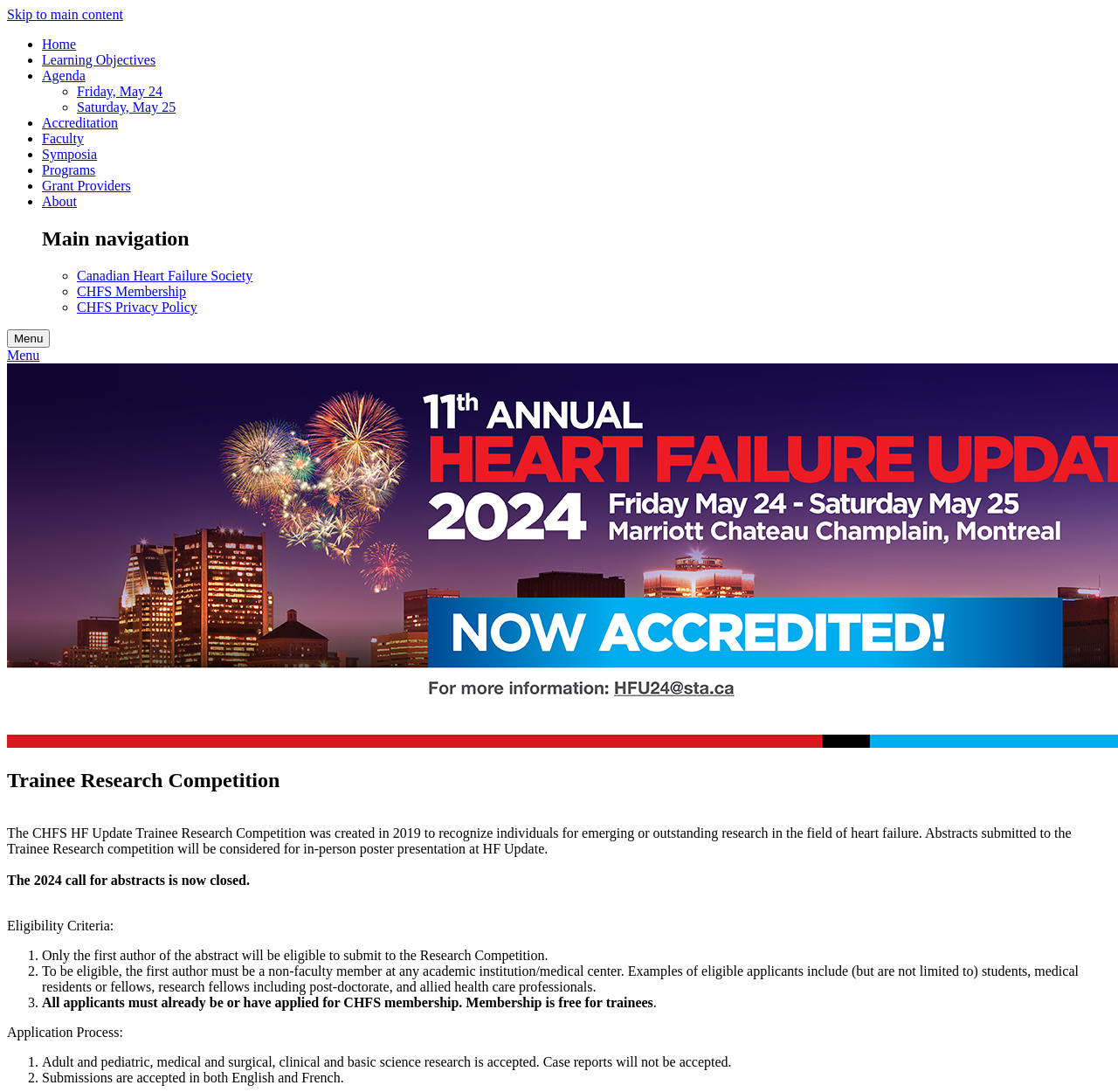Determine the bounding box for the described HTML element: "Home". Ensure the coordinates are four float numbers between 0 and 1 in the format [left, top, right, bottom].

[0.038, 0.034, 0.068, 0.047]